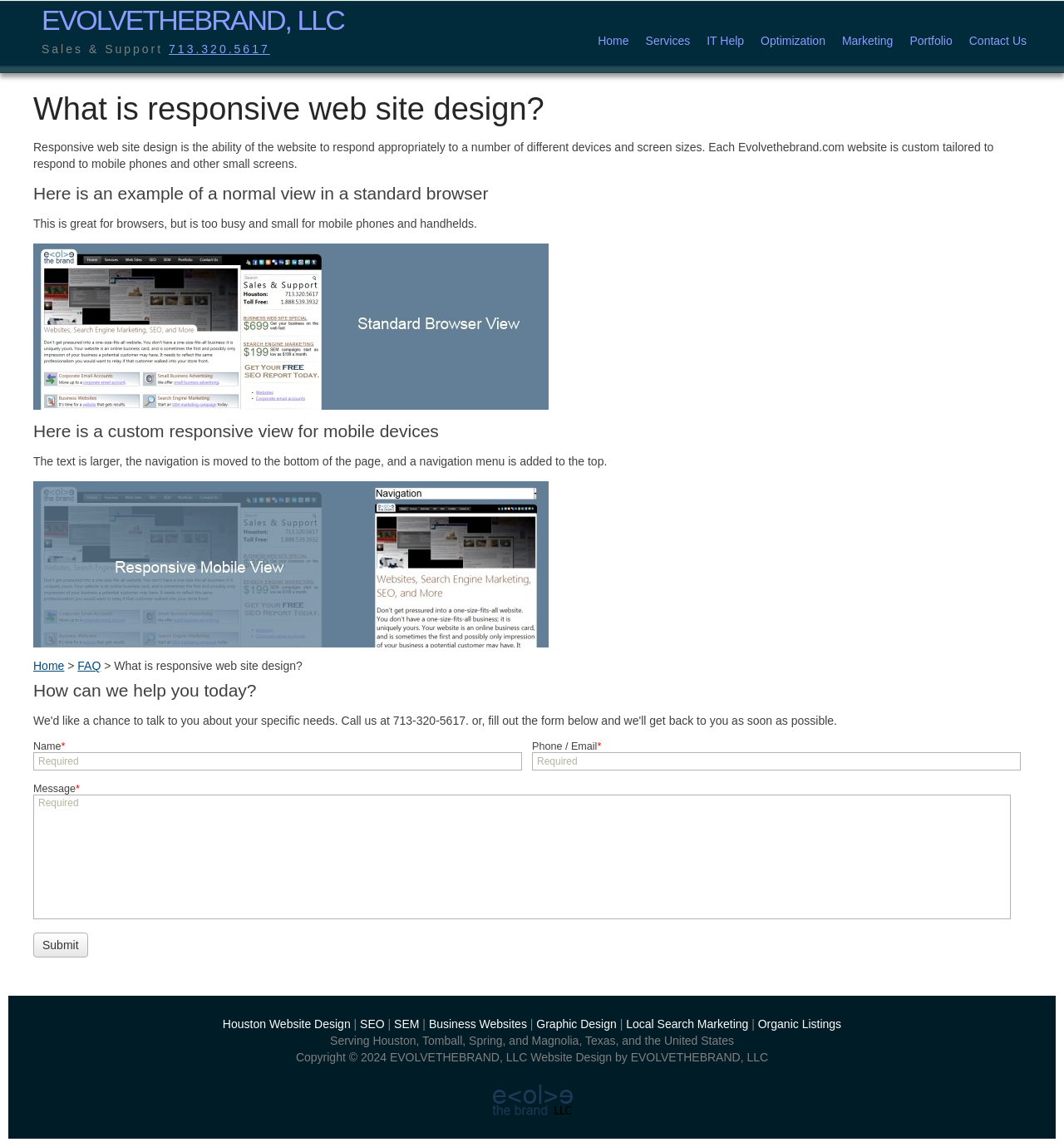Offer a comprehensive description of the webpage’s content and structure.

This webpage is about responsive web site design, specifically highlighting the services offered by EVOLVETHEBRAND, LLC. At the top, there is a heading that reads "What is responsive web site design?" followed by a paragraph explaining the concept. Below this, there are two sections showcasing examples of normal and responsive views for mobile devices, each accompanied by an image.

The page then transitions to a section with a heading "How can we help you today?" which features a form with input fields for name, phone/email, and message, along with a submit button. Above this form, there are links to the website's home page, FAQ, and other sections.

On the top-right corner, there is a navigation menu with links to various services offered by the company, including sales and support, IT help, optimization, marketing, and portfolio. Below this menu, there is a section with links to specific services such as Houston website design, SEO, SEM, and graphic design.

At the bottom of the page, there is a section with the company's contact information, including phone number and email, as well as a copyright notice and a trademarked logo of EVOLVETHEBRAND, LLC.